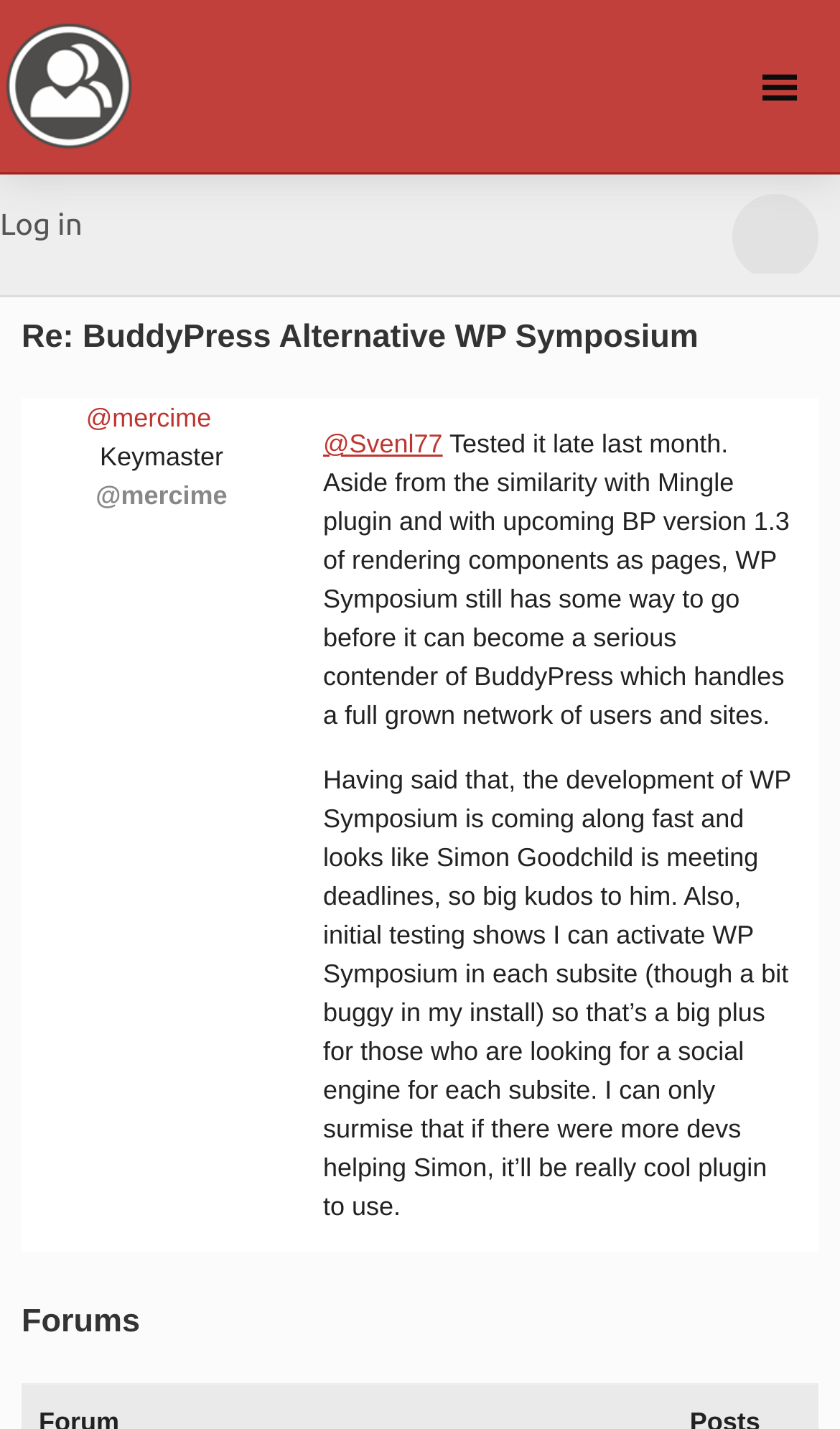What is the name of the person who is developing WP Symposium?
Refer to the image and give a detailed answer to the question.

I found the name of the person by reading the text in the StaticText element which mentions 'Simon Goodchild is meeting deadlines'.